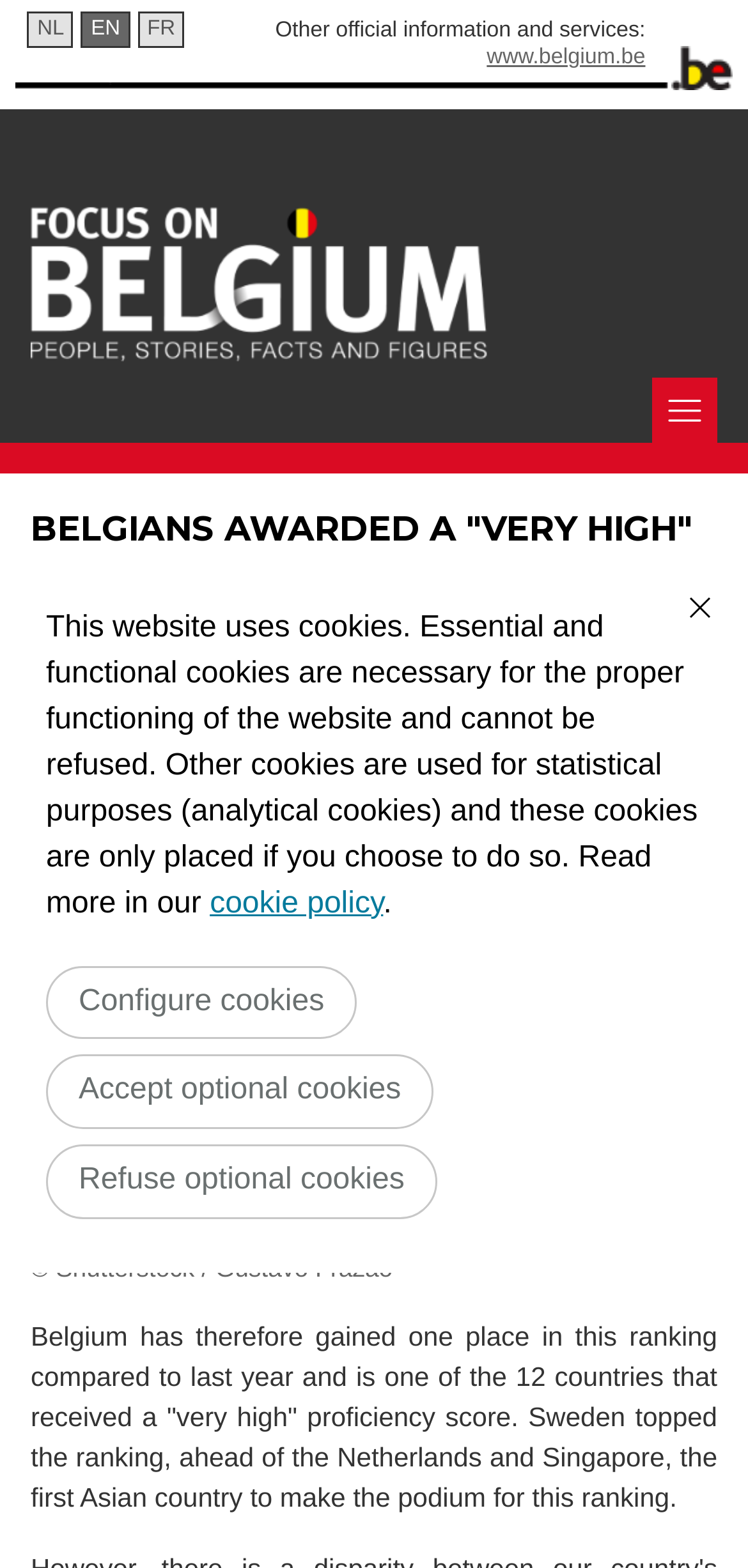Using the provided element description "fr", determine the bounding box coordinates of the UI element.

[0.186, 0.009, 0.245, 0.029]